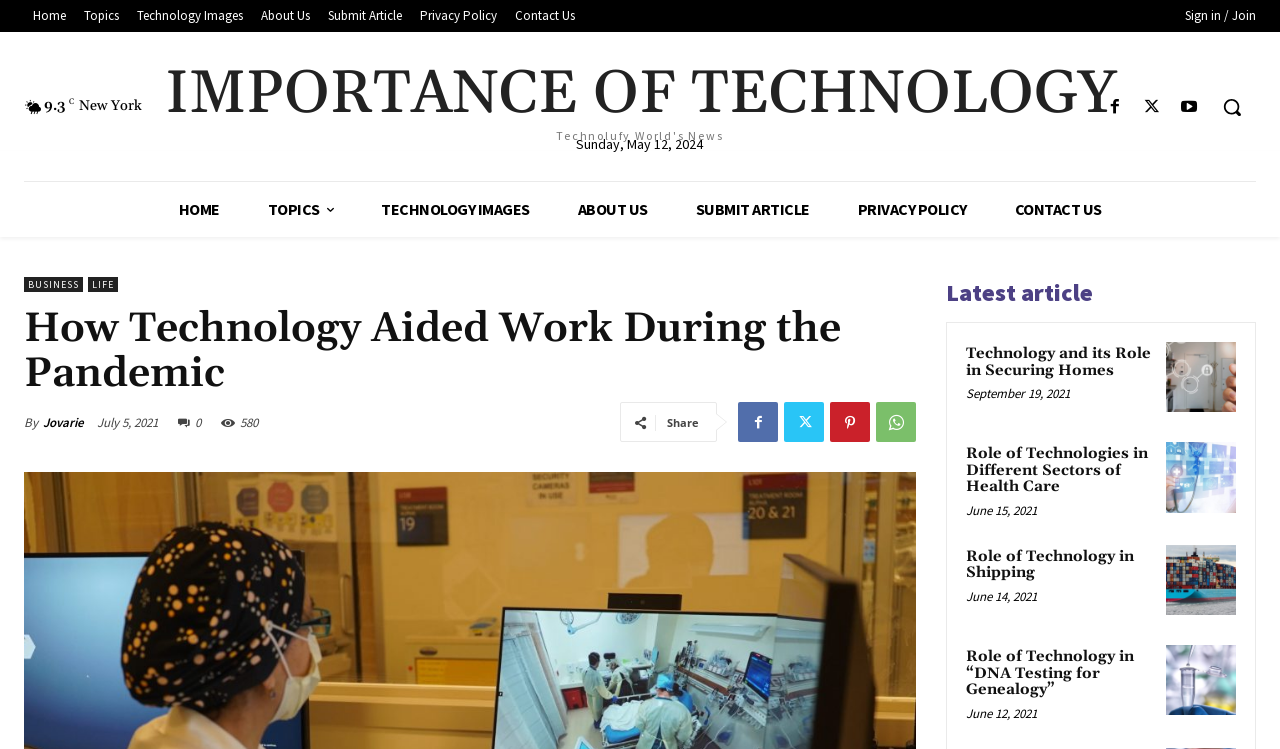Highlight the bounding box coordinates of the region I should click on to meet the following instruction: "Read 2023 fundraiser wrap up".

None